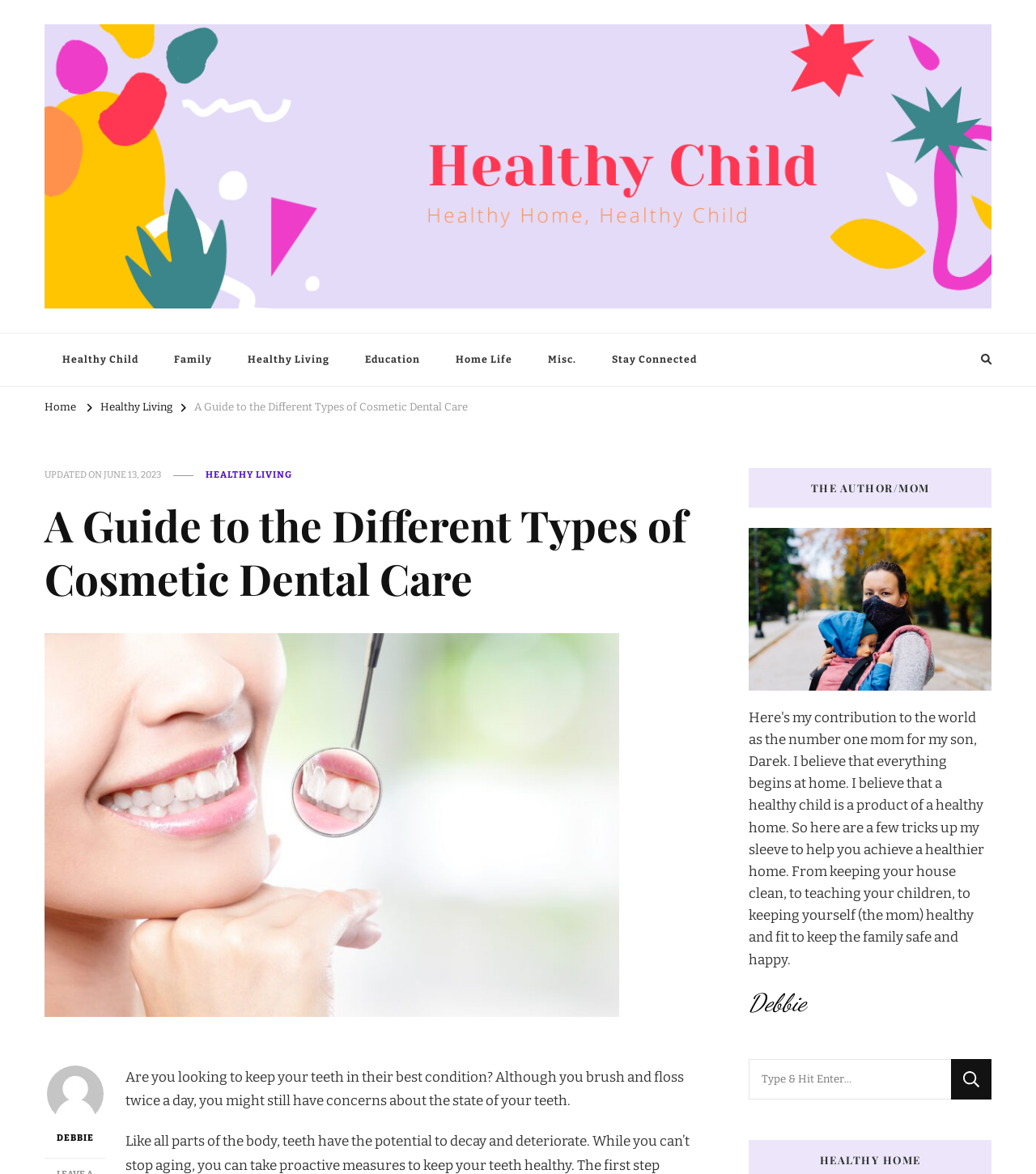Locate the bounding box coordinates of the clickable region to complete the following instruction: "Search for something."

[0.723, 0.902, 0.957, 0.936]